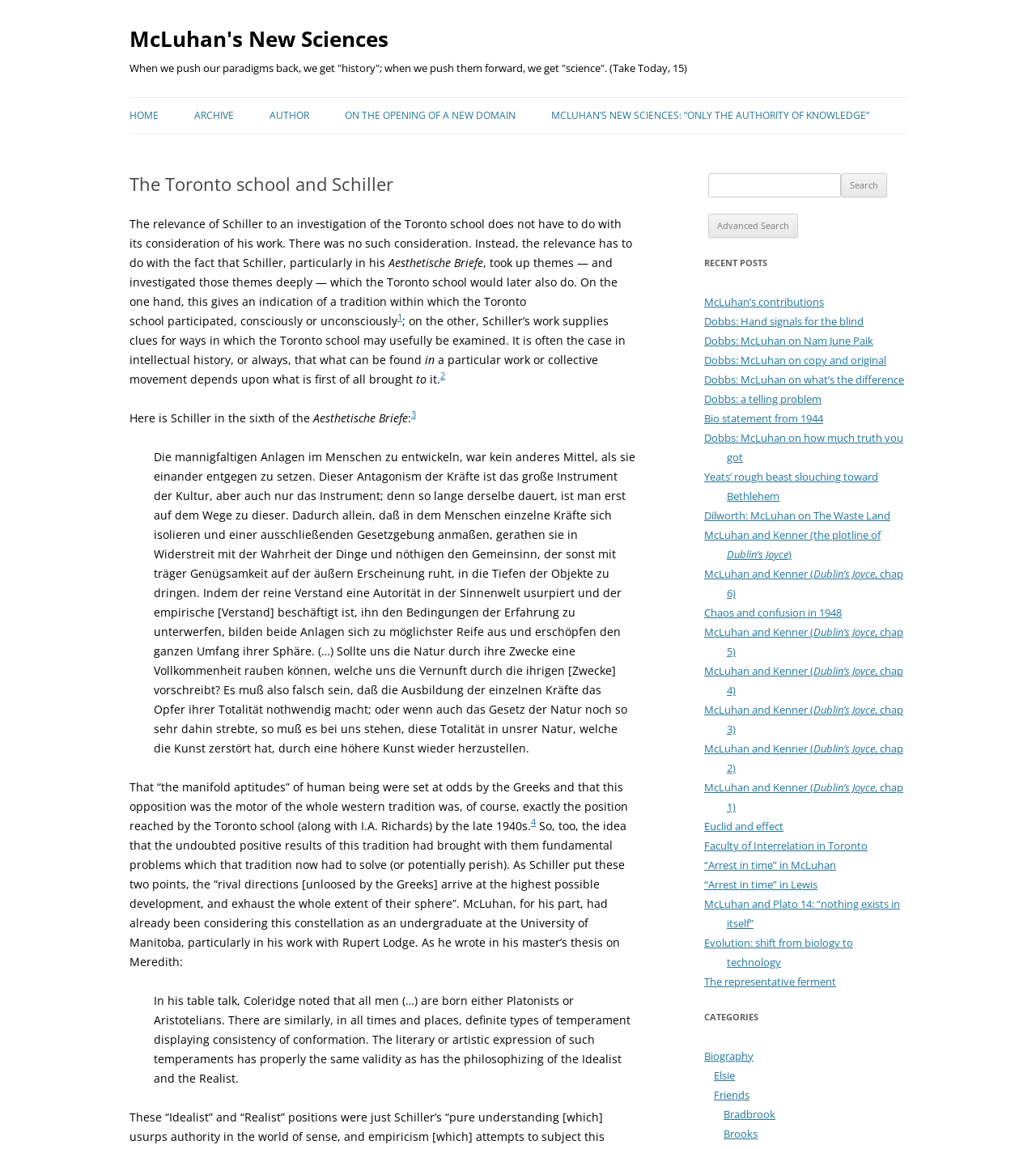What is the name of the school mentioned?
Provide a concise answer using a single word or phrase based on the image.

The Toronto school